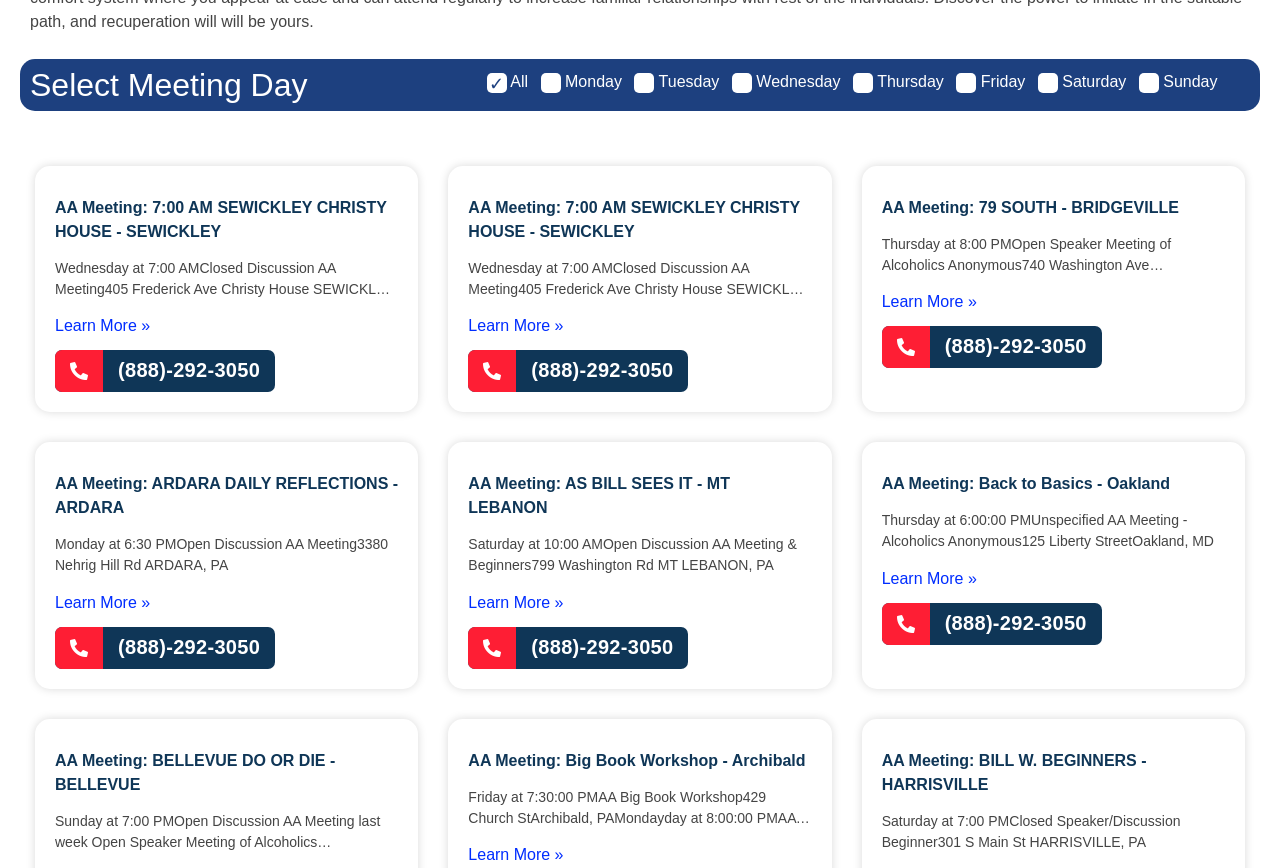What is the phone number to learn more about AA meetings?
Refer to the image and give a detailed answer to the question.

I found the answer by looking at the link elements with the content '(888)-292-3050' which are siblings of the heading elements of various AA meetings.